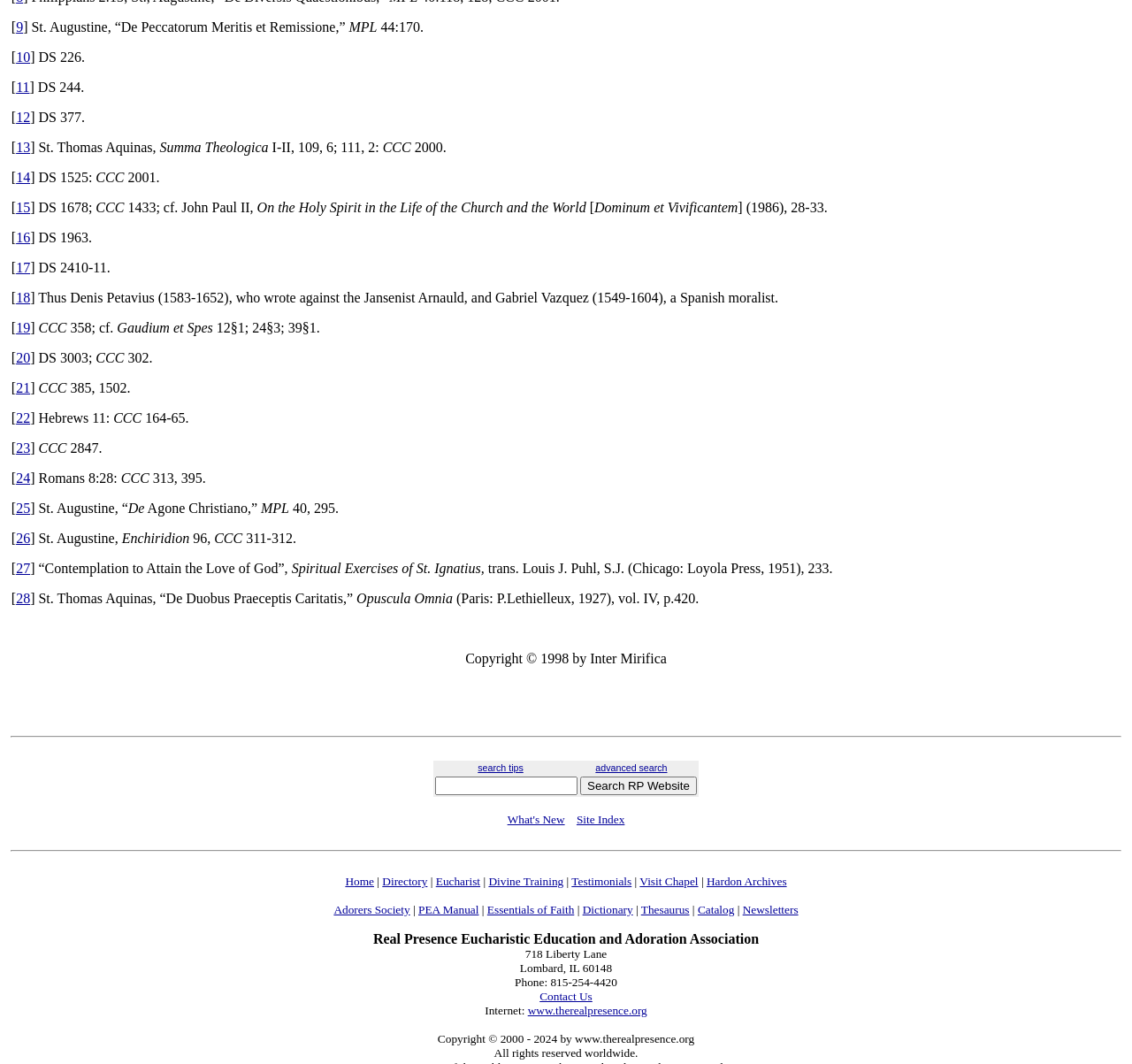With reference to the image, please provide a detailed answer to the following question: What is the copyright year of the webpage content?

The webpage has a copyright notice at the bottom, which states 'Copyright © 1998 by Inter Mirifica', so the copyright year is 1998.